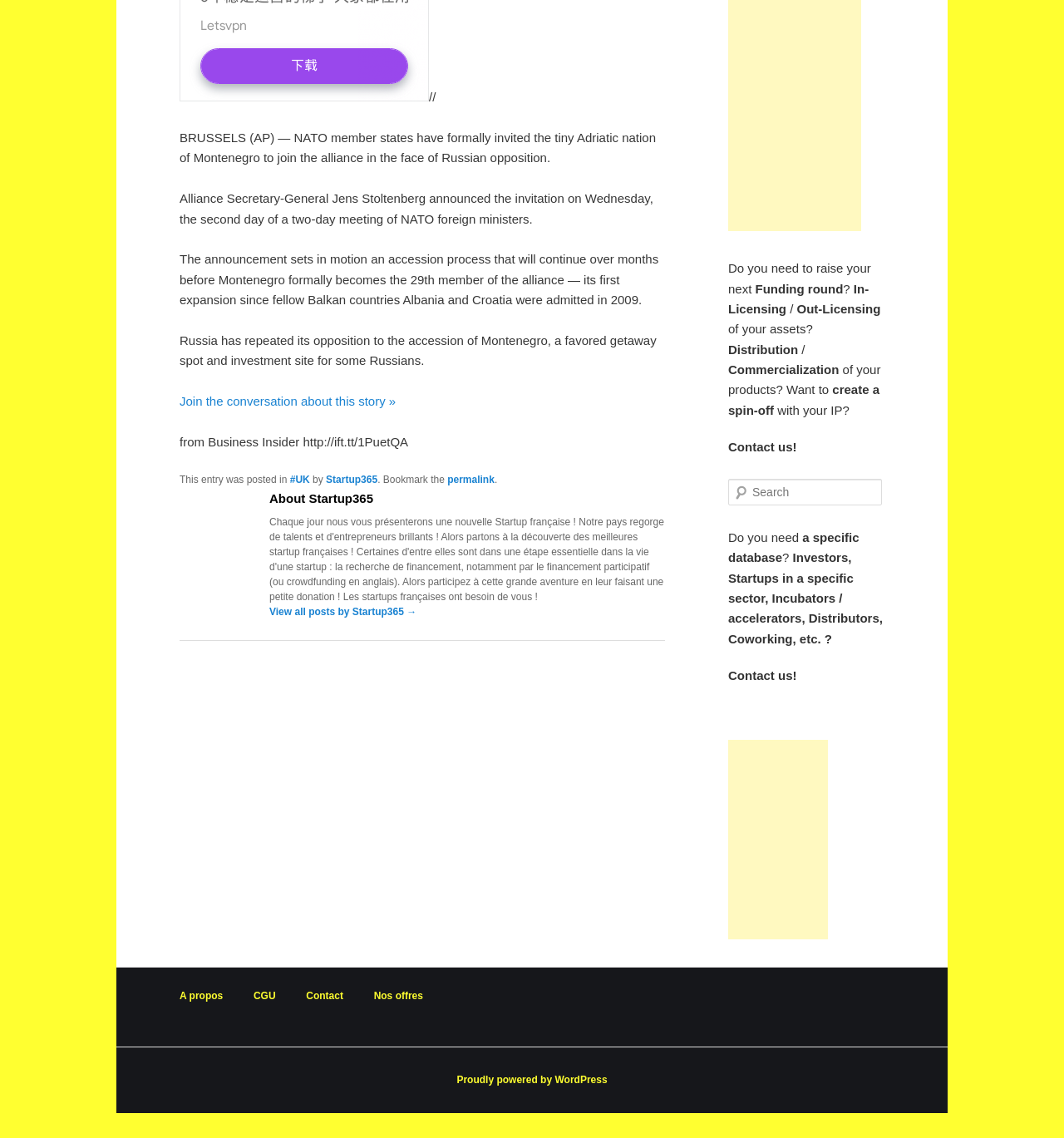Return the bounding box coordinates of the UI element that corresponds to this description: "parent_node: Search name="s" placeholder="Search"". The coordinates must be given as four float numbers in the range of 0 and 1, [left, top, right, bottom].

[0.684, 0.421, 0.829, 0.444]